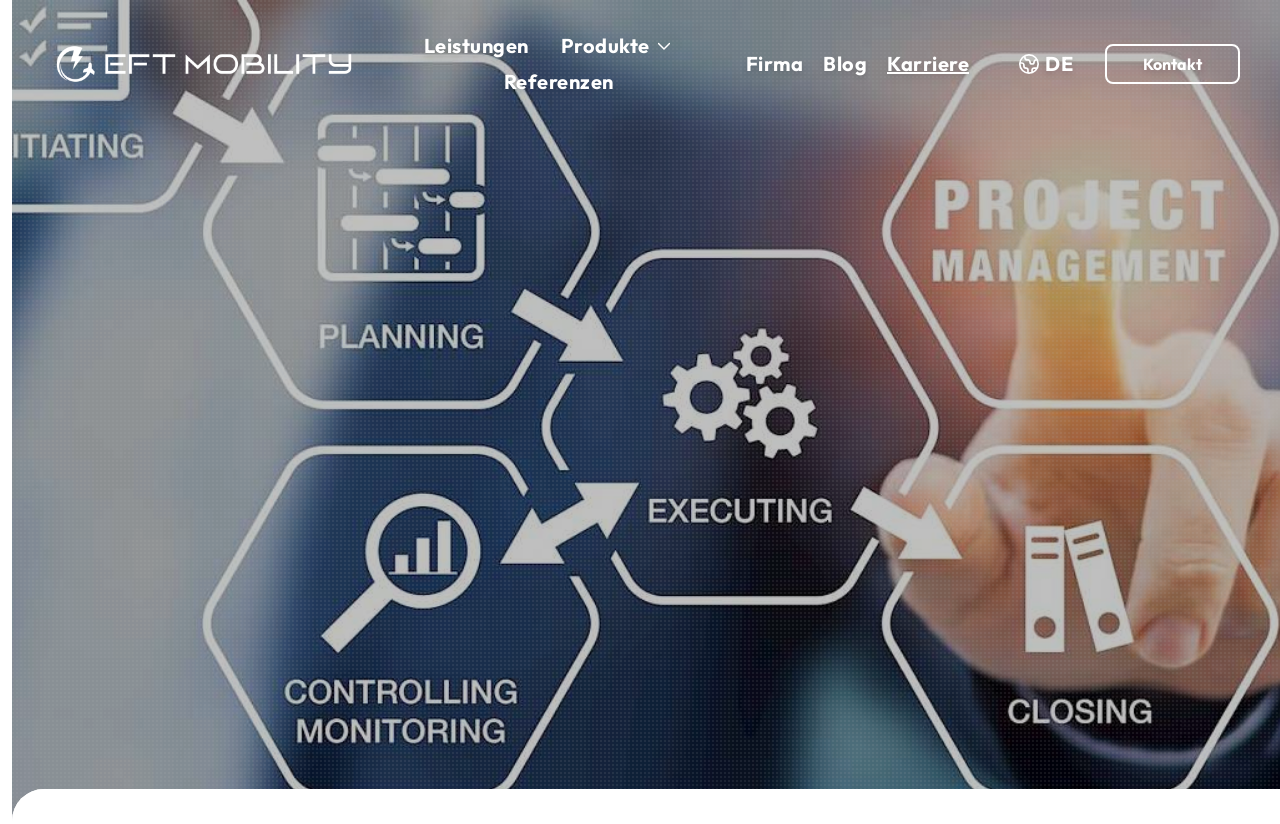What is the logo of the company?
Give a detailed and exhaustive answer to the question.

The logo of the company is located at the top left corner of the webpage, and it is an image with a bounding box of [0.034, 0.039, 0.284, 0.117]. It is also a link that can be clicked to navigate to the company's homepage.